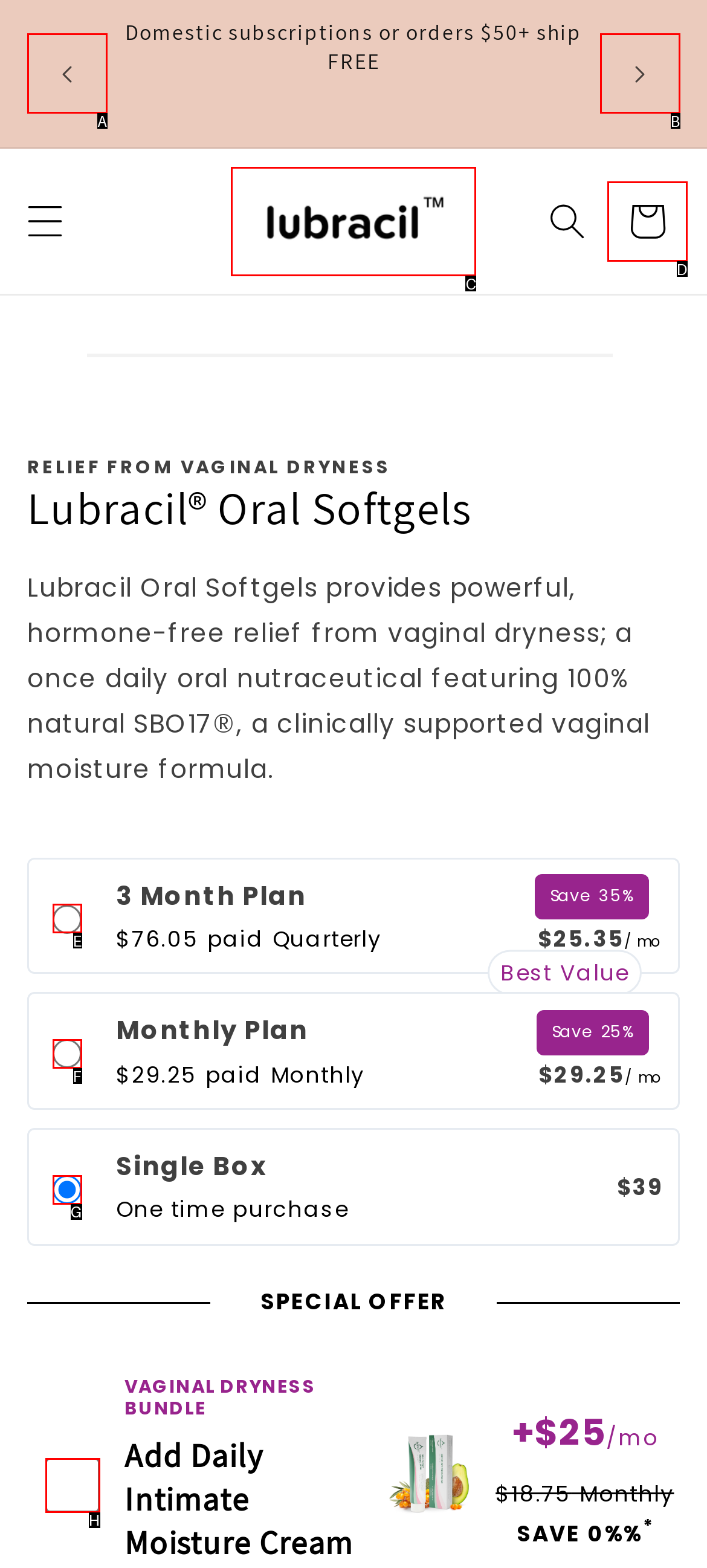Pinpoint the HTML element that fits the description: name="product[1][selling_plan]"
Answer by providing the letter of the correct option.

H